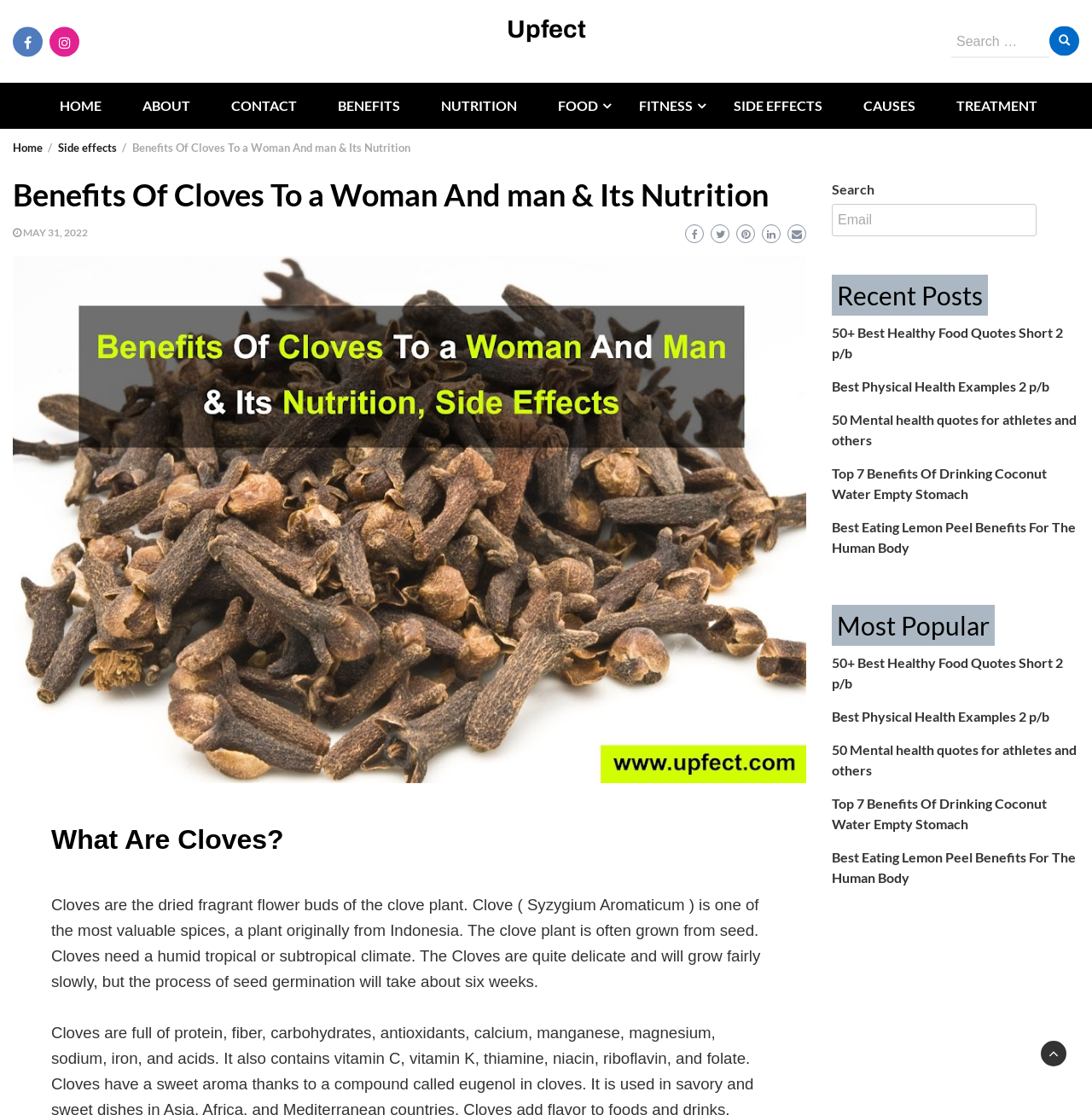Extract the bounding box for the UI element that matches this description: "name="s" placeholder="Email"".

[0.762, 0.183, 0.949, 0.212]